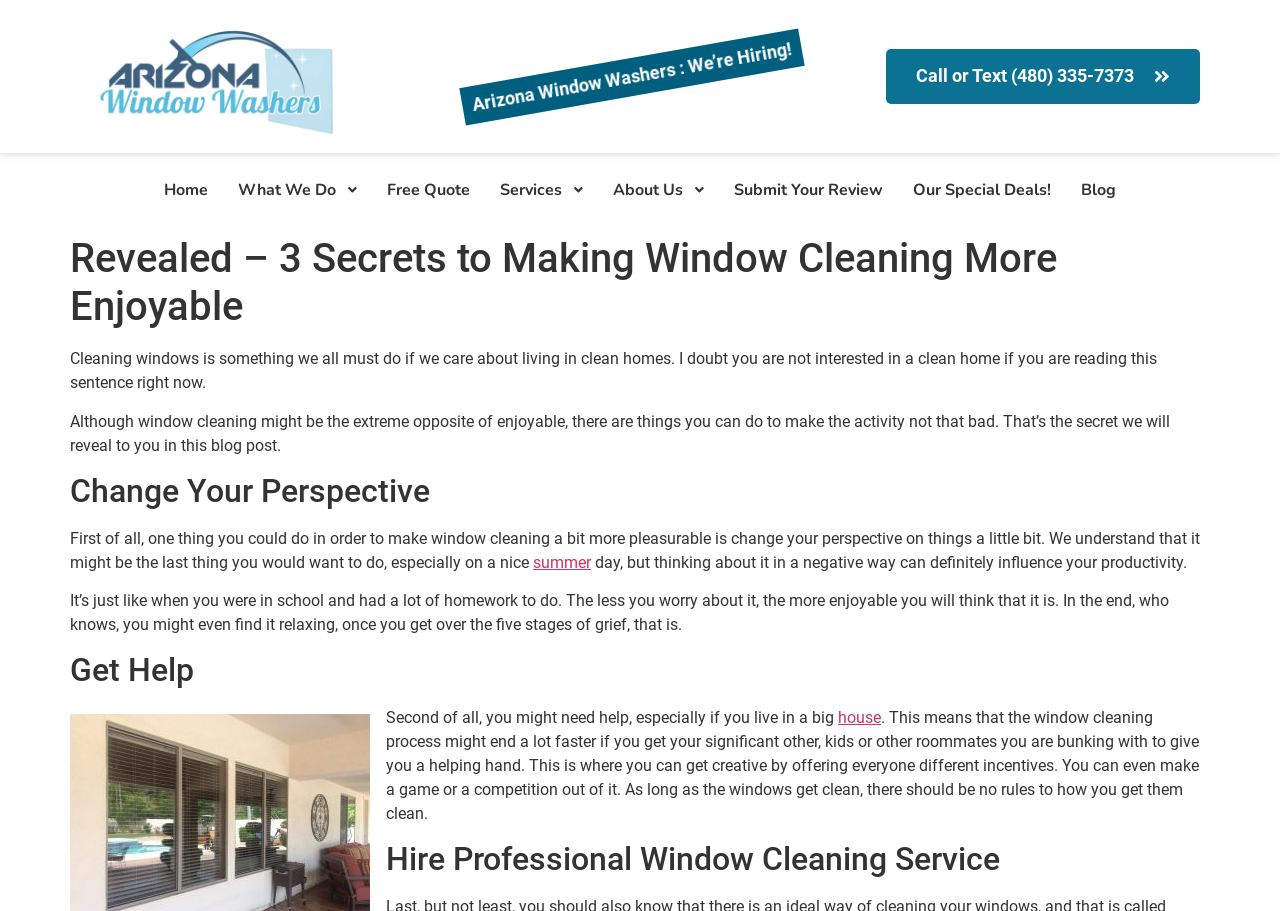What is the tone of the article?
Look at the screenshot and give a one-word or phrase answer.

Informative and humorous